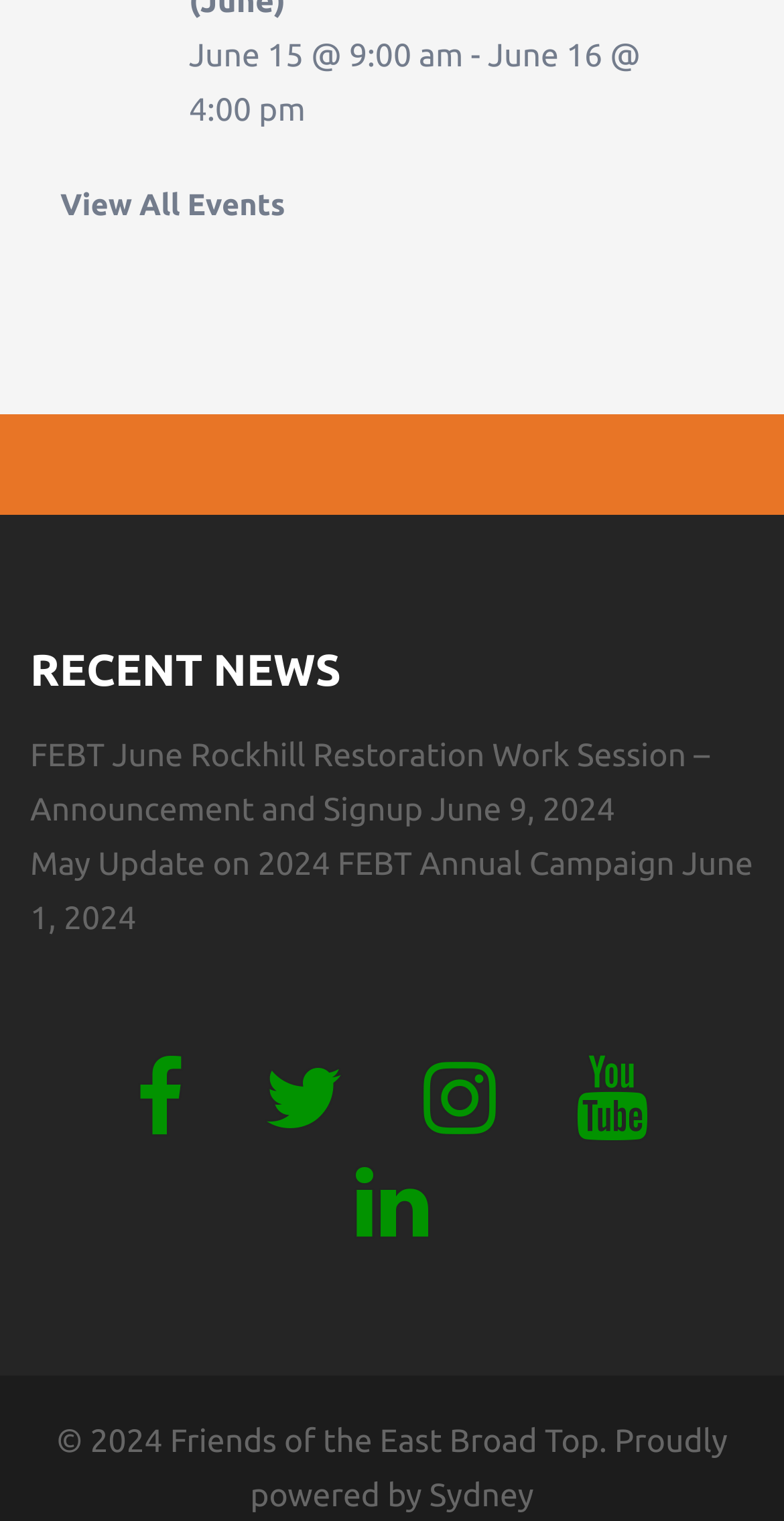With reference to the screenshot, provide a detailed response to the question below:
How many events are listed?

I counted the number of events listed on the page, which are 'June 15 @ 9:00 am' and 'June 16 @ 4:00 pm'.